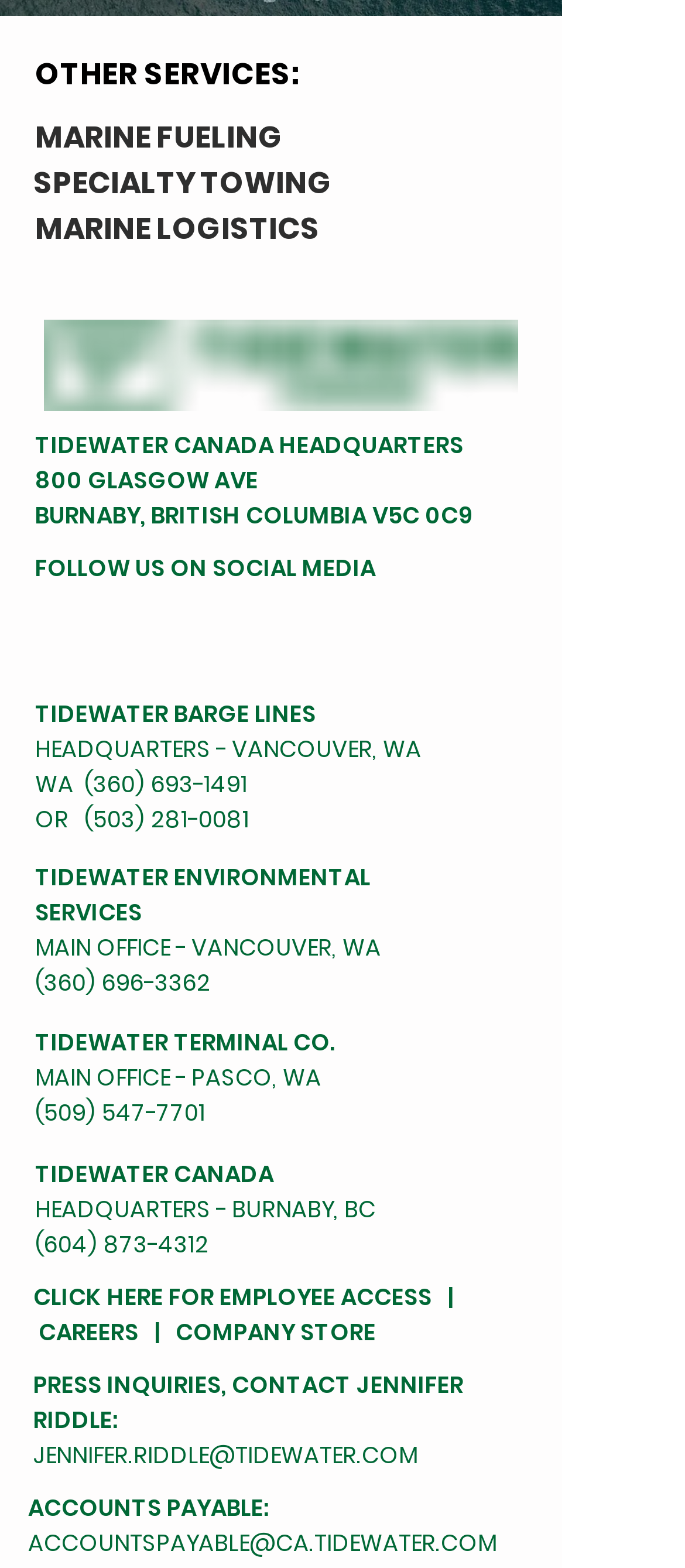Please identify the bounding box coordinates of the element that needs to be clicked to execute the following command: "Contact Jennifer Riddle for press inquiries". Provide the bounding box using four float numbers between 0 and 1, formatted as [left, top, right, bottom].

[0.049, 0.872, 0.677, 0.916]